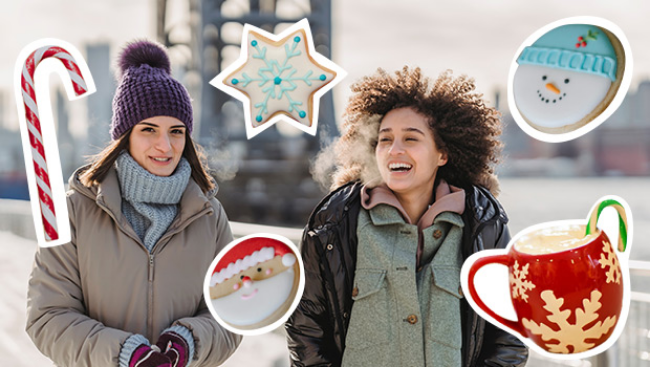What is the occasion depicted in the image?
Use the image to answer the question with a single word or phrase.

Winter hen party